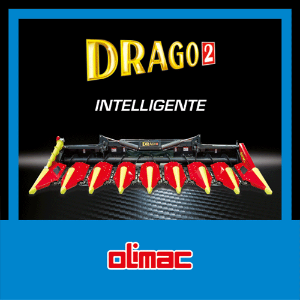Give a short answer using one word or phrase for the question:
What does the word 'INTELLIGENTE' suggest?

advanced technology and efficiency